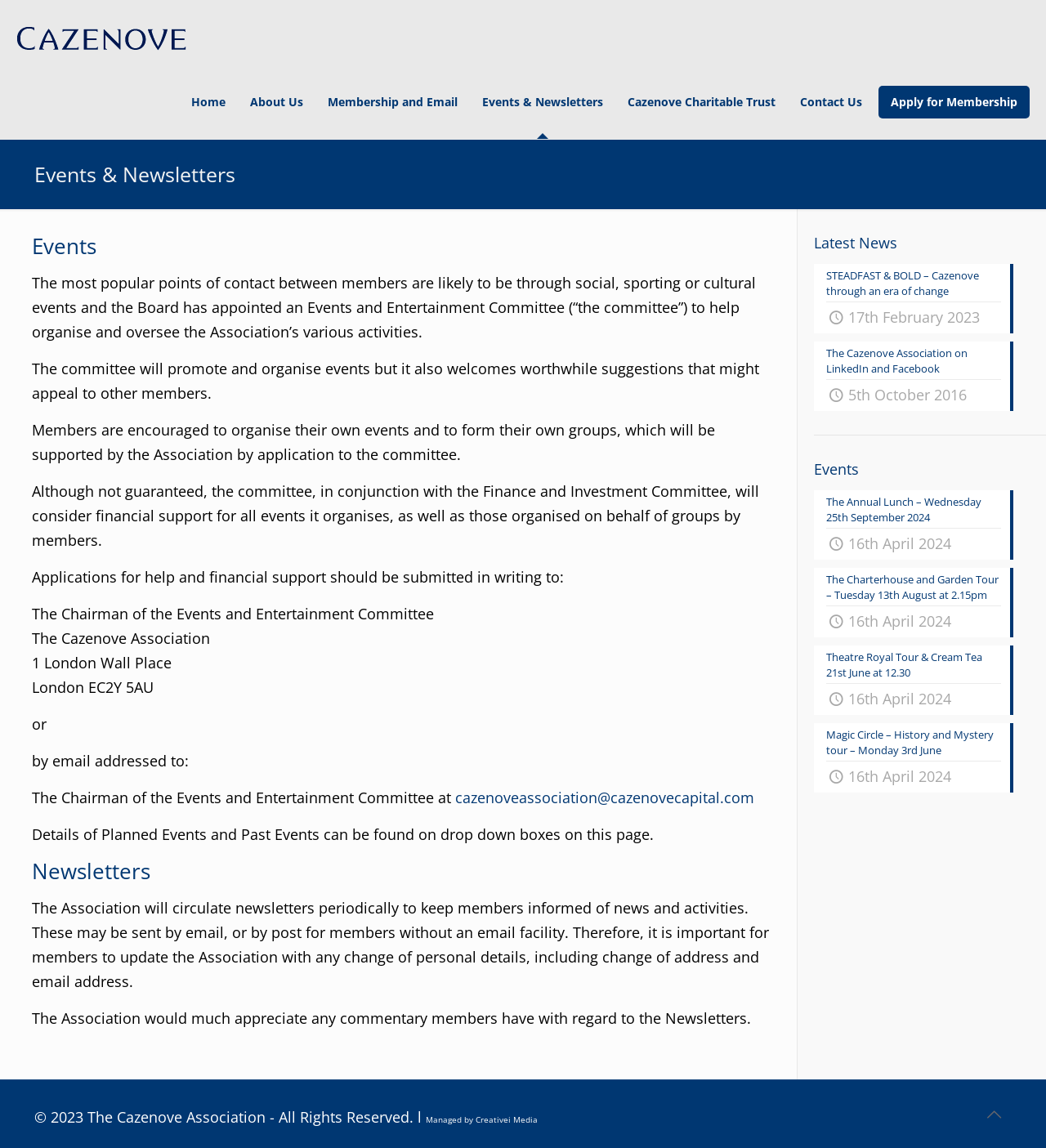Determine the bounding box coordinates of the clickable region to carry out the instruction: "Click the 'The Annual Lunch – Wednesday 25th September 2024' link".

[0.778, 0.427, 0.969, 0.488]